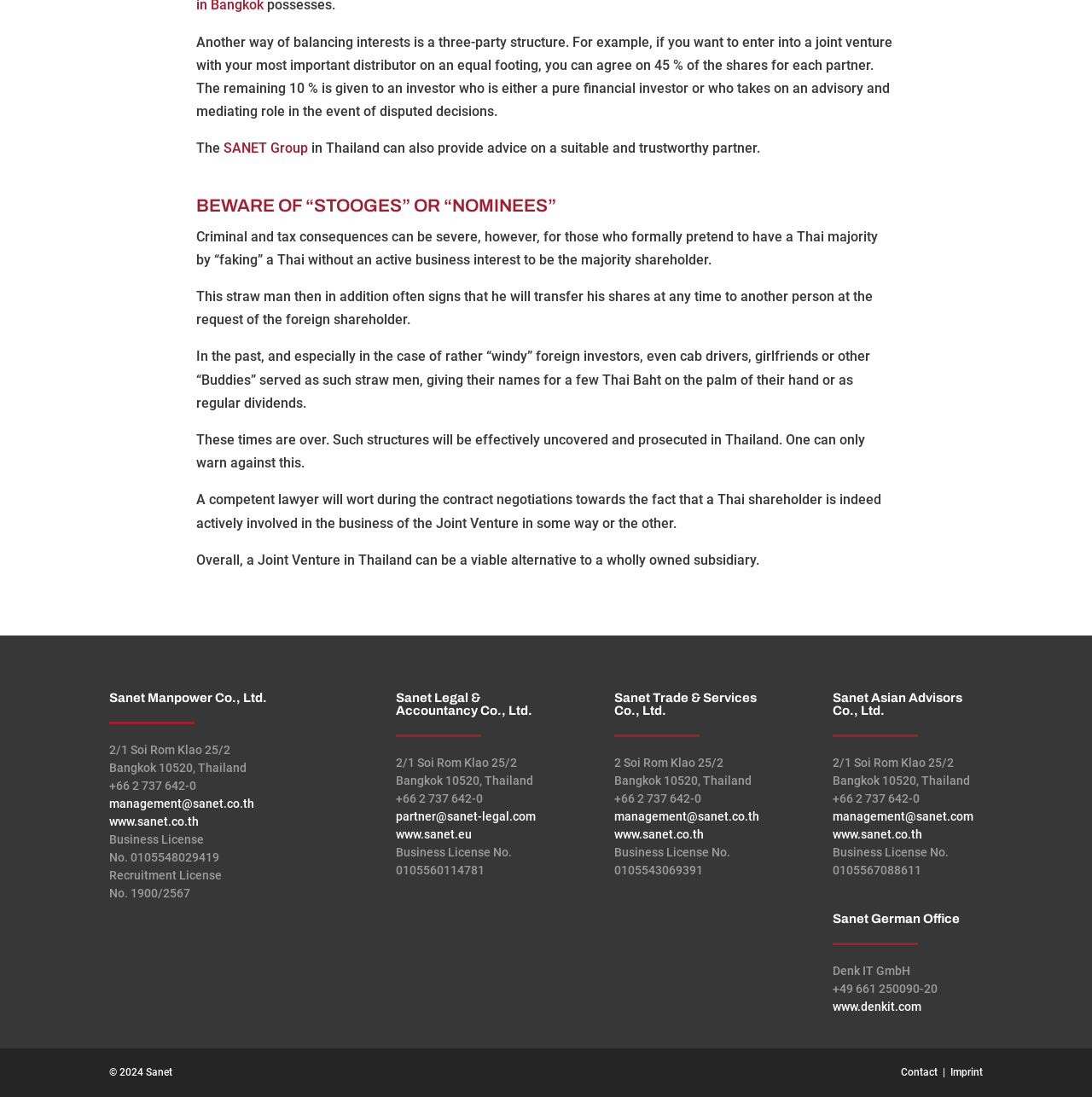Answer the question with a brief word or phrase:
What is the business license number of Sanet Manpower Co., Ltd.?

0105548029419